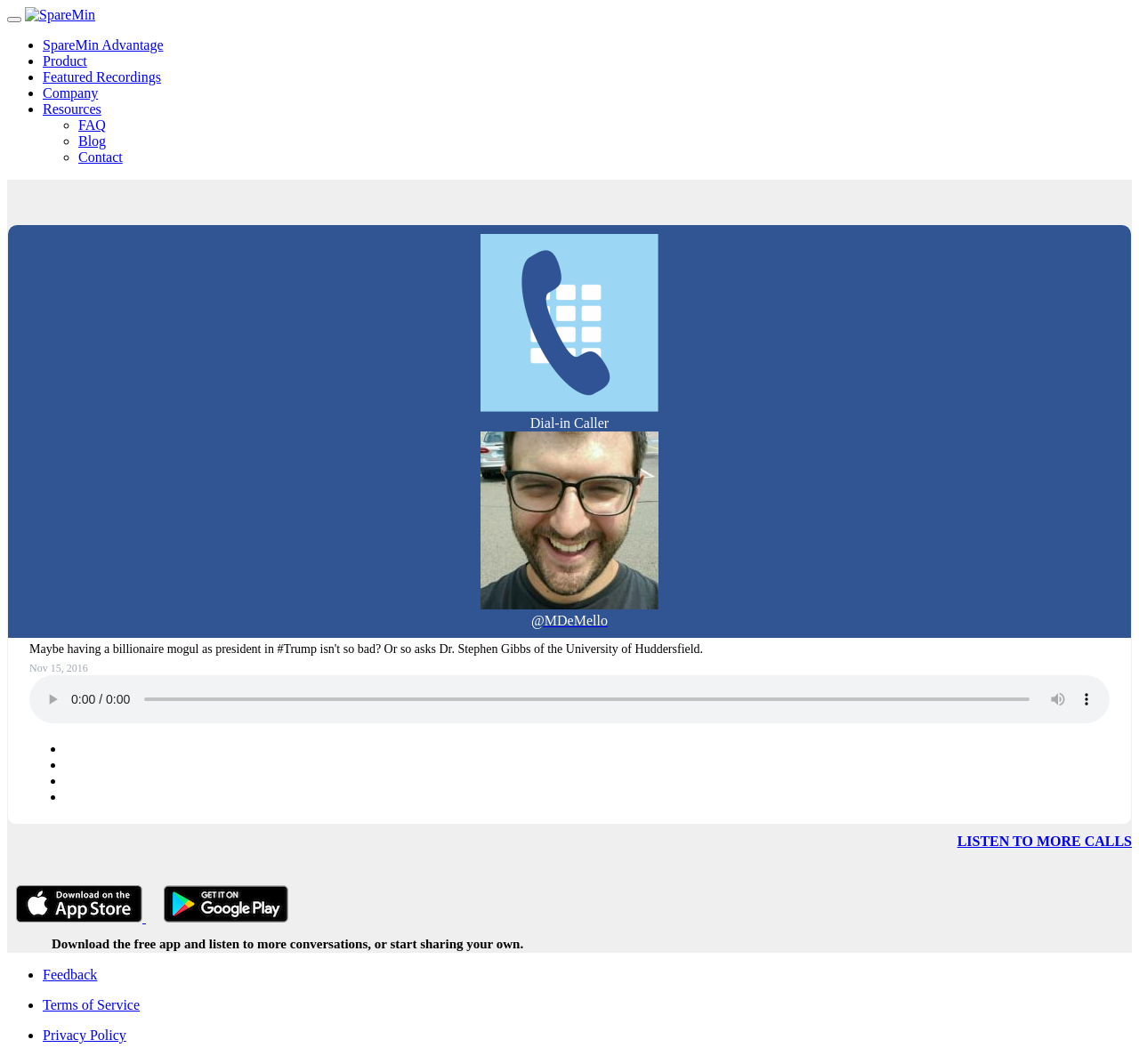Given the element description LISTEN TO MORE CALLS, identify the bounding box coordinates for the UI element on the webpage screenshot. The format should be (top-left x, top-left y, bottom-right x, bottom-right y), with values between 0 and 1.

[0.84, 0.783, 0.994, 0.798]